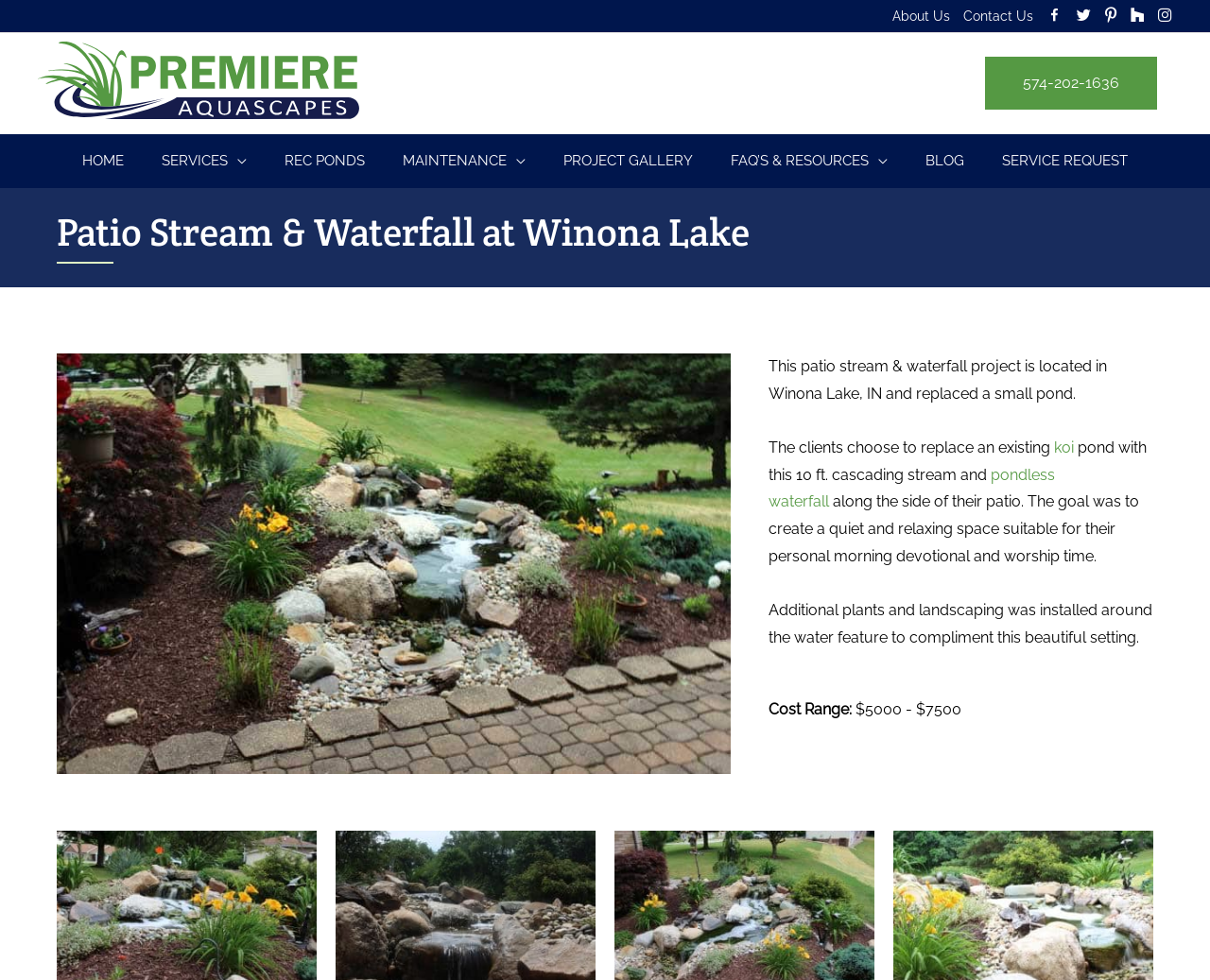Please indicate the bounding box coordinates of the element's region to be clicked to achieve the instruction: "Check the cost range". Provide the coordinates as four float numbers between 0 and 1, i.e., [left, top, right, bottom].

[0.635, 0.715, 0.704, 0.733]